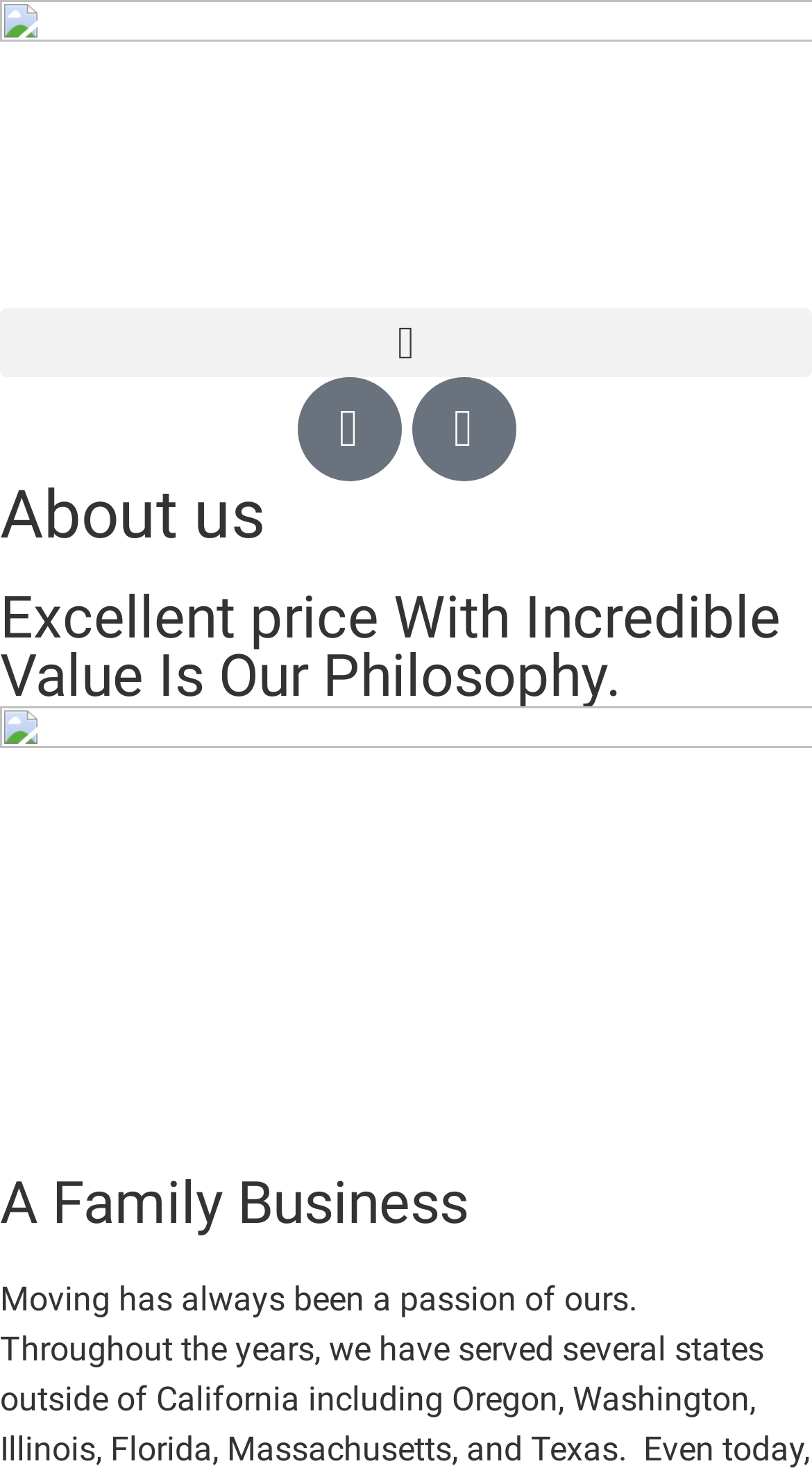Find the bounding box of the element with the following description: "Calendar". The coordinates must be four float numbers between 0 and 1, formatted as [left, top, right, bottom].

[0.506, 0.256, 0.635, 0.326]